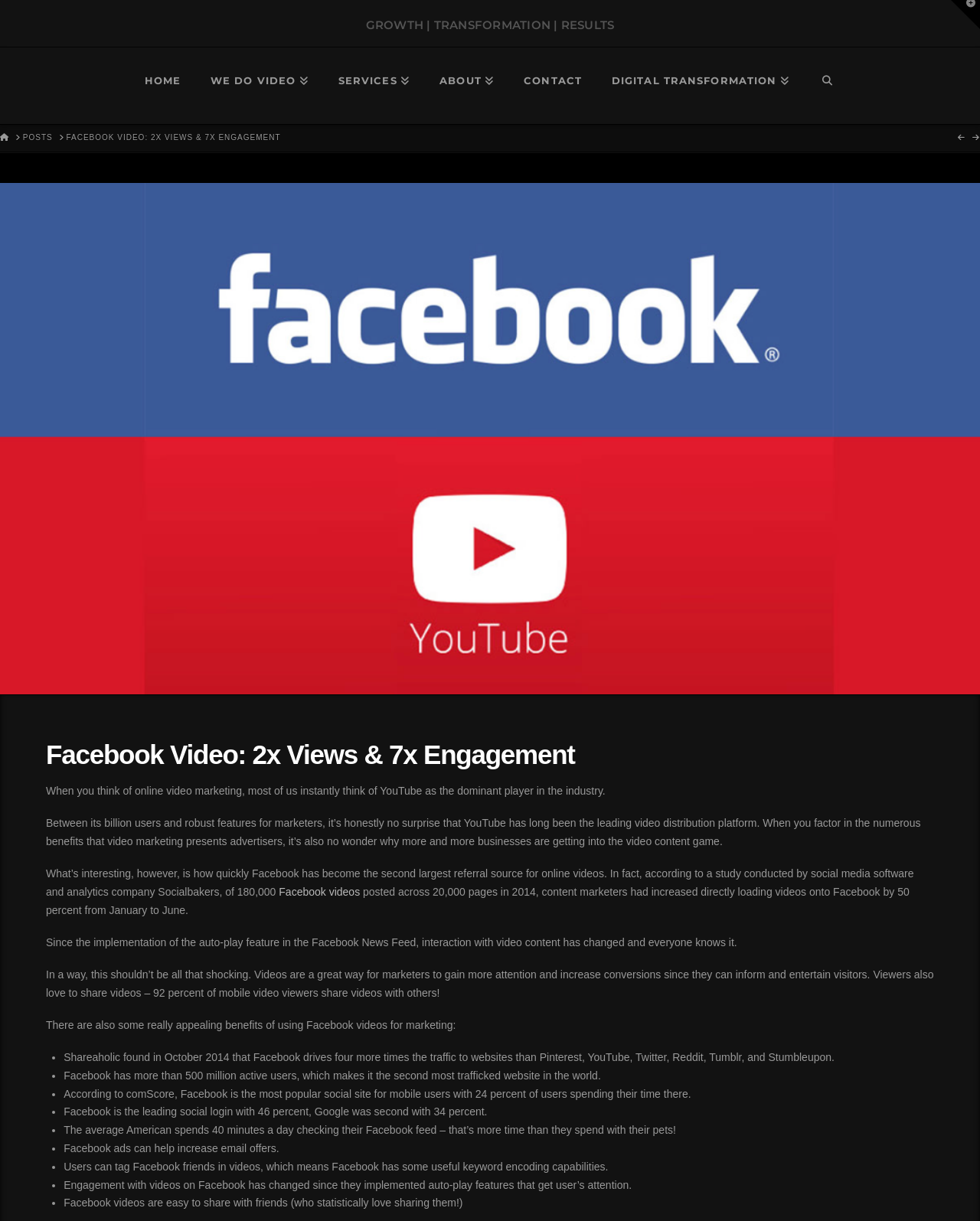Determine the bounding box coordinates of the region that needs to be clicked to achieve the task: "Click on the 'Facebook videos' link".

[0.285, 0.725, 0.367, 0.735]